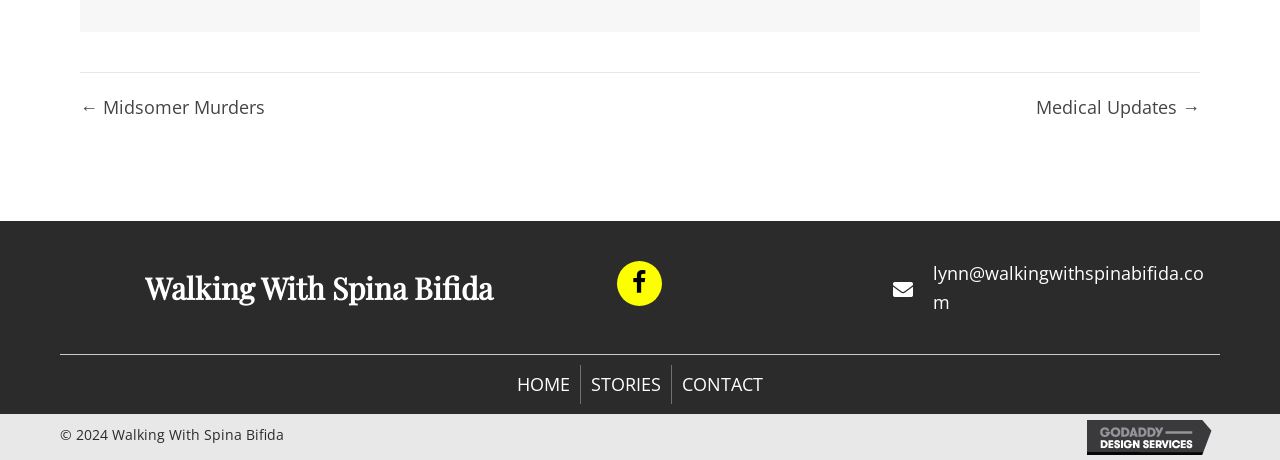Please specify the bounding box coordinates of the area that should be clicked to accomplish the following instruction: "View STORIES". The coordinates should consist of four float numbers between 0 and 1, i.e., [left, top, right, bottom].

[0.454, 0.794, 0.524, 0.878]